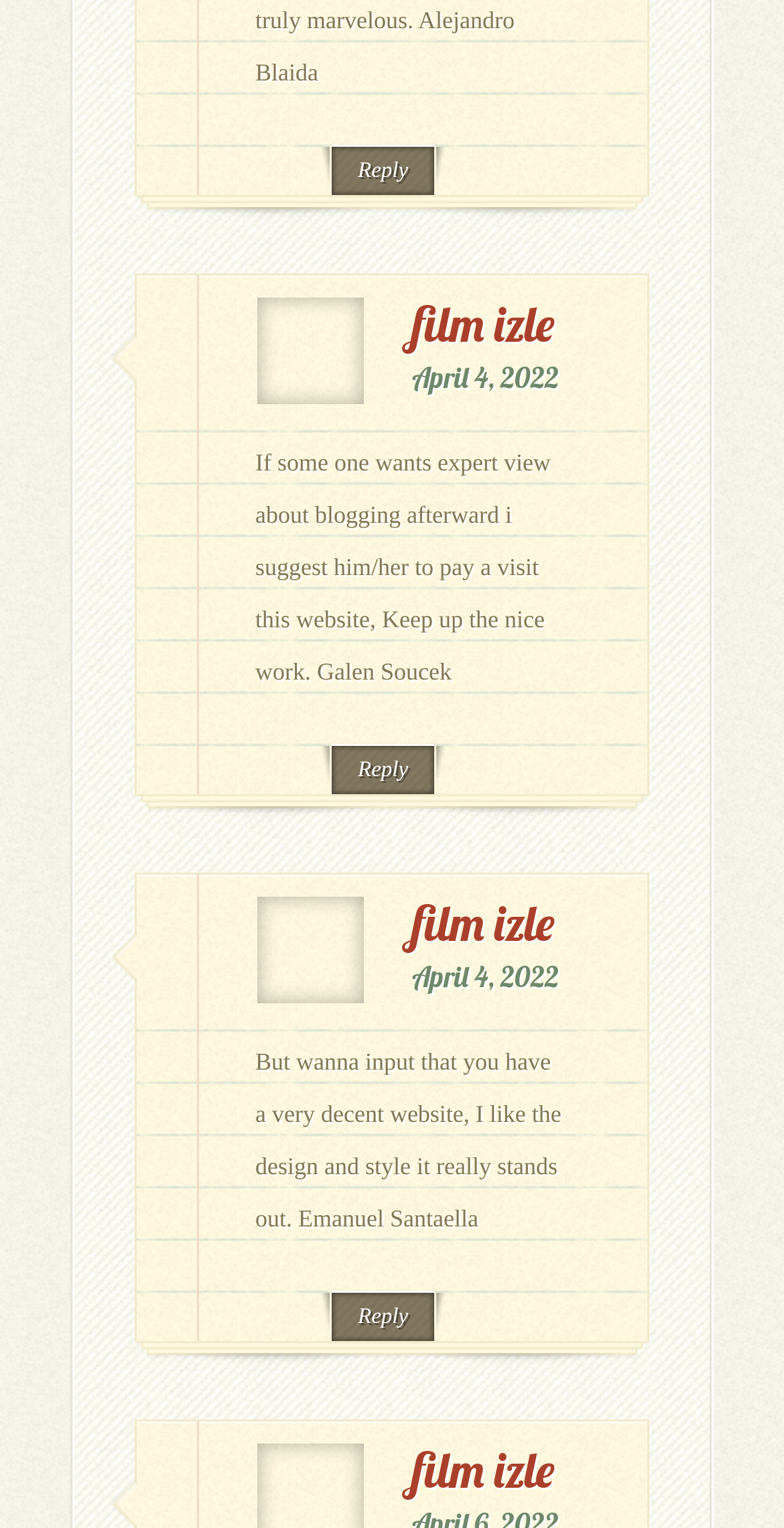Using the information shown in the image, answer the question with as much detail as possible: How many 'film izle' links are there?

I counted the number of link elements that contain the text 'film izle', which are four. Therefore, there are 4 'film izle' links.